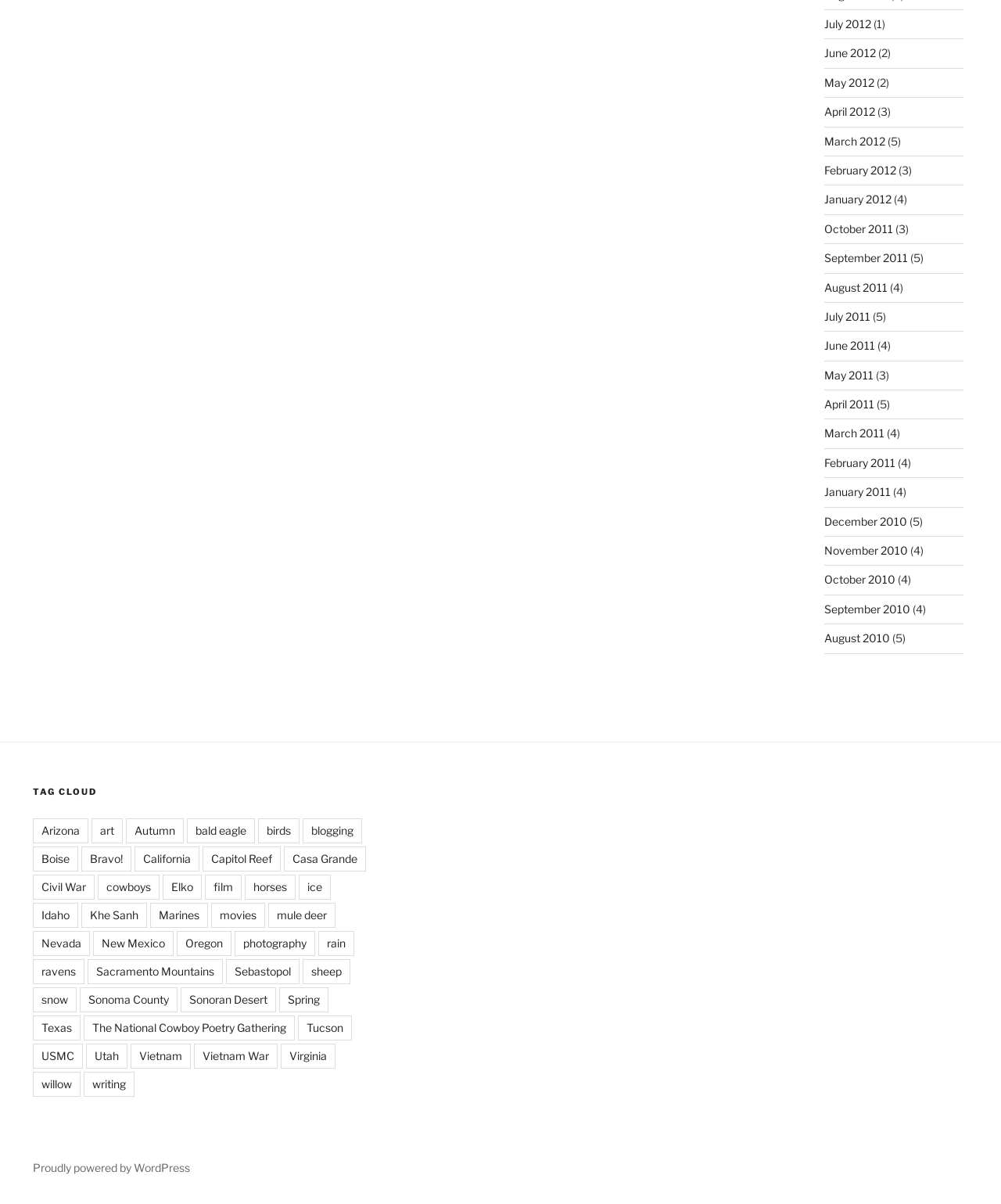How many tags are in the TAG CLOUD section?
Utilize the information in the image to give a detailed answer to the question.

I counted the number of links in the TAG CLOUD section, which starts with the heading 'TAG CLOUD' and ends at the bottom of the section. There are 43 links in total.